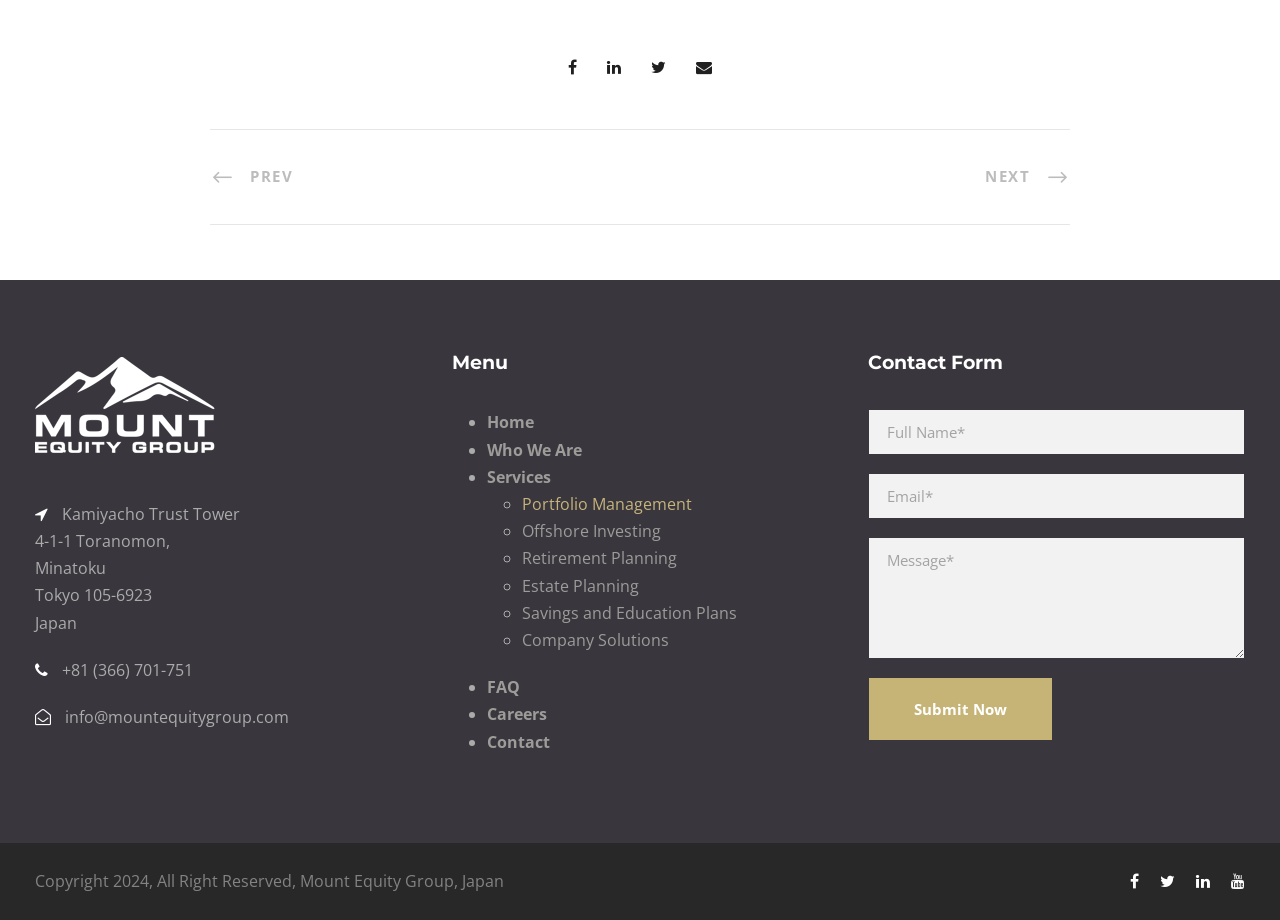Please identify the coordinates of the bounding box that should be clicked to fulfill this instruction: "Click the NEXT link".

[0.77, 0.18, 0.836, 0.204]